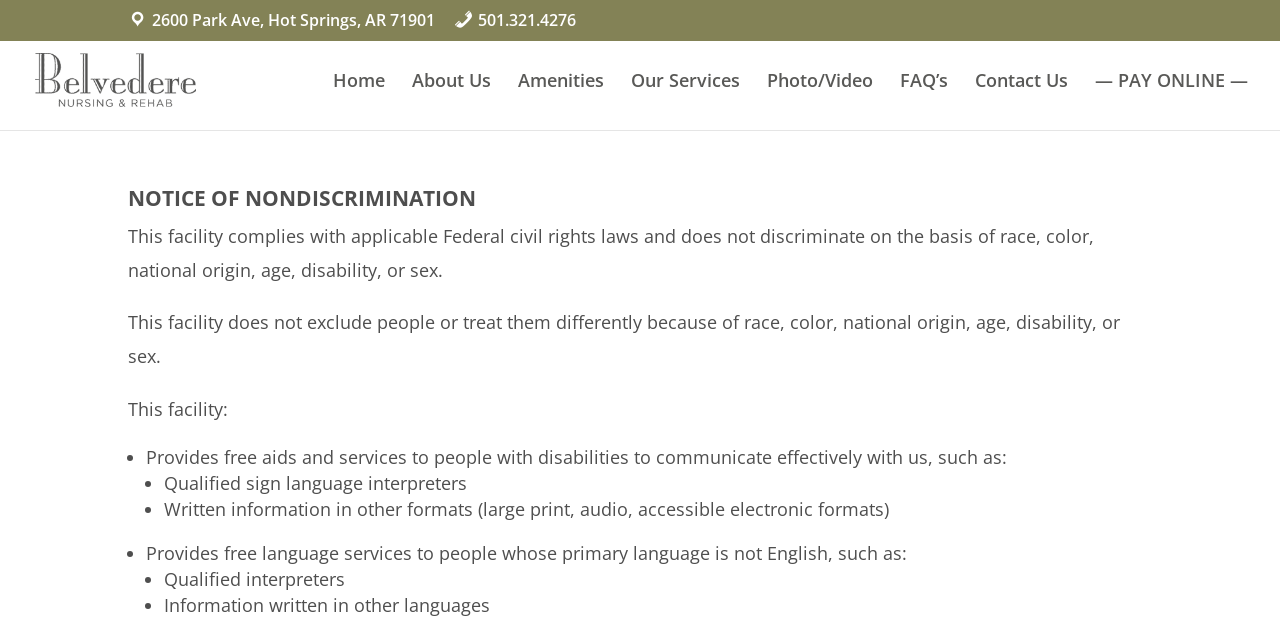What is the purpose of the 'NOTICE OF NONDISCRIMINATION' section?
Please look at the screenshot and answer in one word or a short phrase.

To comply with Federal civil rights laws